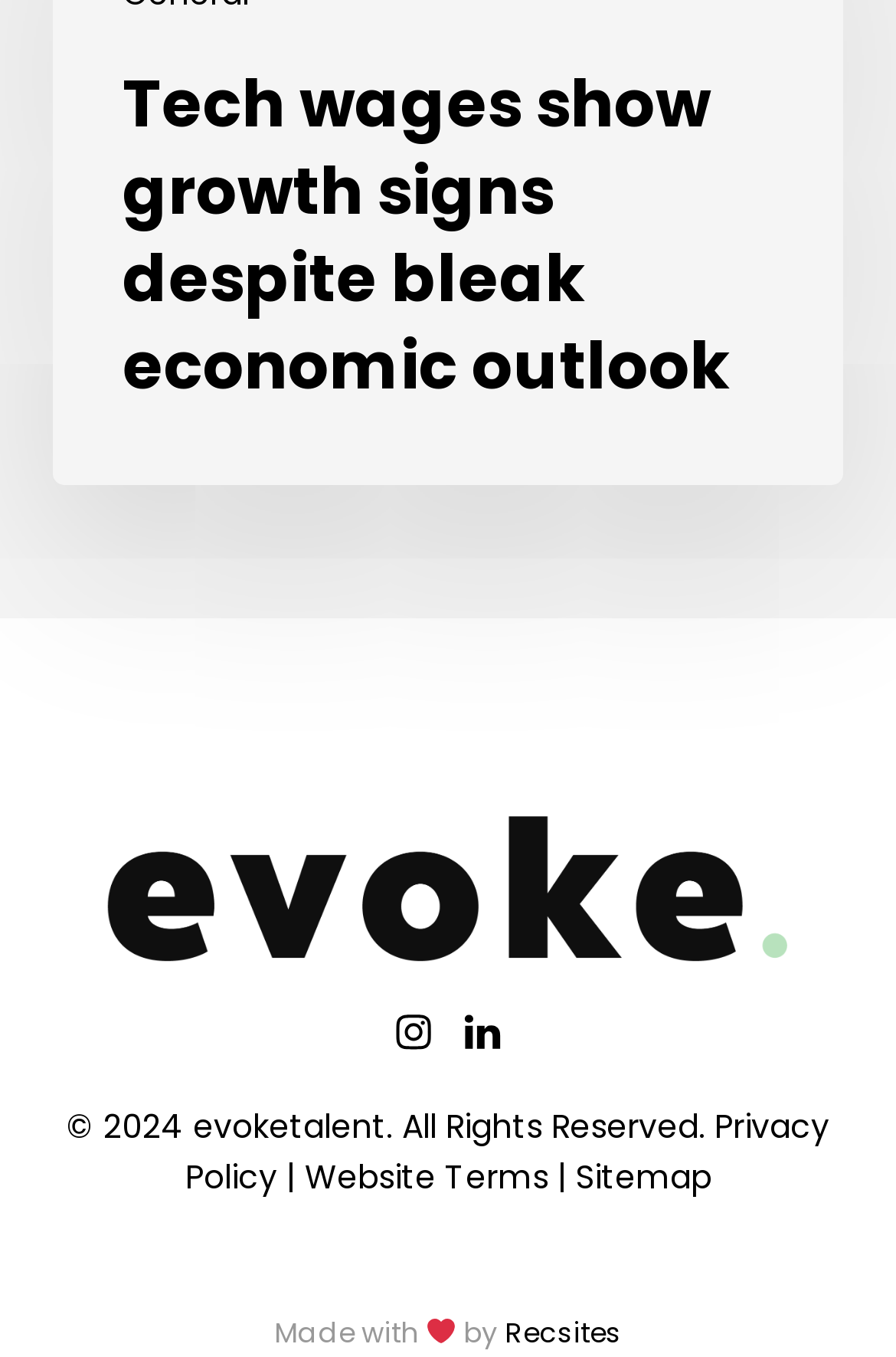What is the purpose of the links at the bottom of the webpage?
Can you provide a detailed and comprehensive answer to the question?

I analyzed the links at the bottom of the webpage and found that they are related to terms and policies, such as 'Privacy Policy', 'Website Terms', and 'Sitemap'. Therefore, the purpose of these links is to provide information about the website's terms and policies.